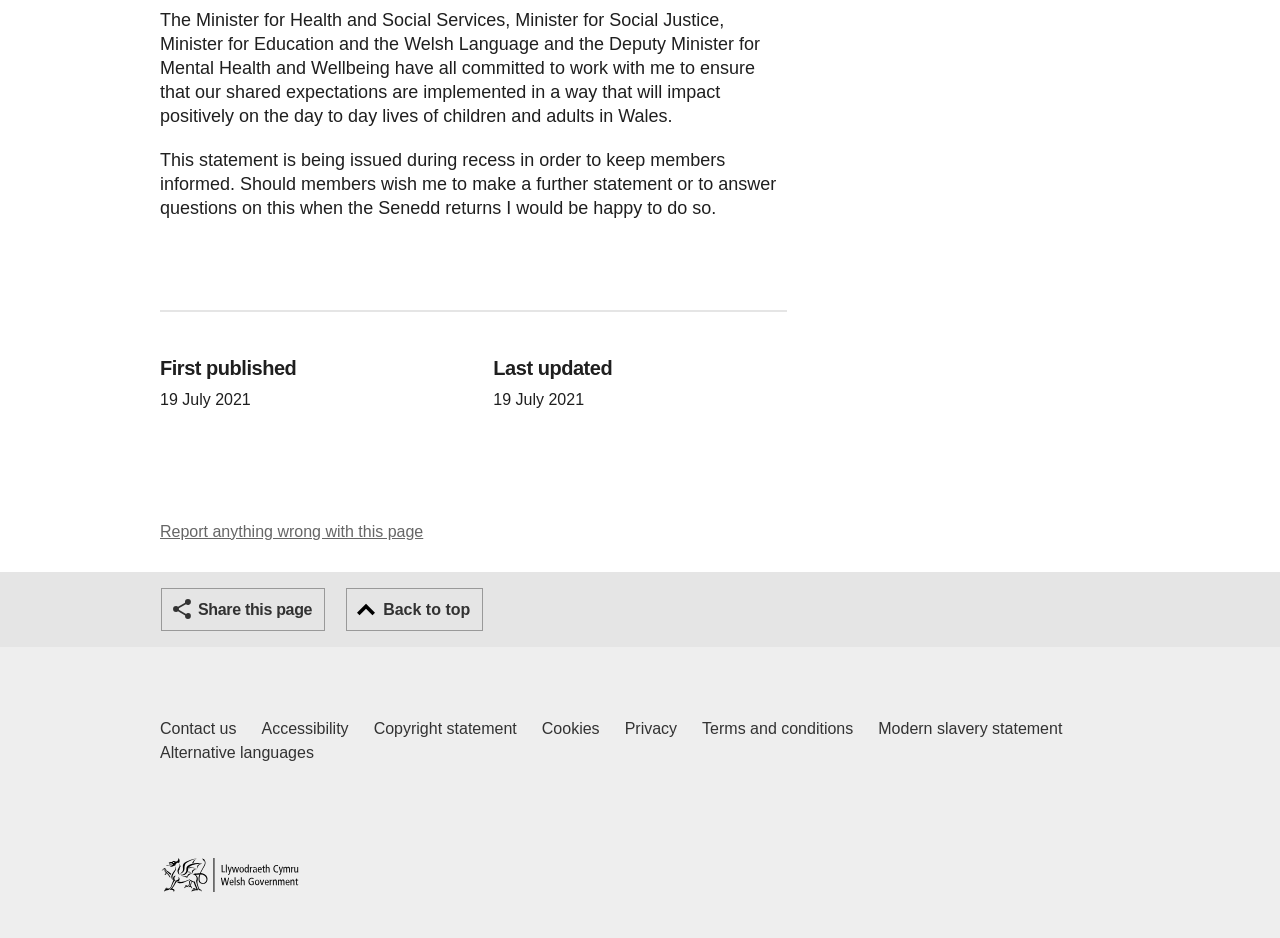What is the date of first publication?
Give a one-word or short-phrase answer derived from the screenshot.

19 July 2021